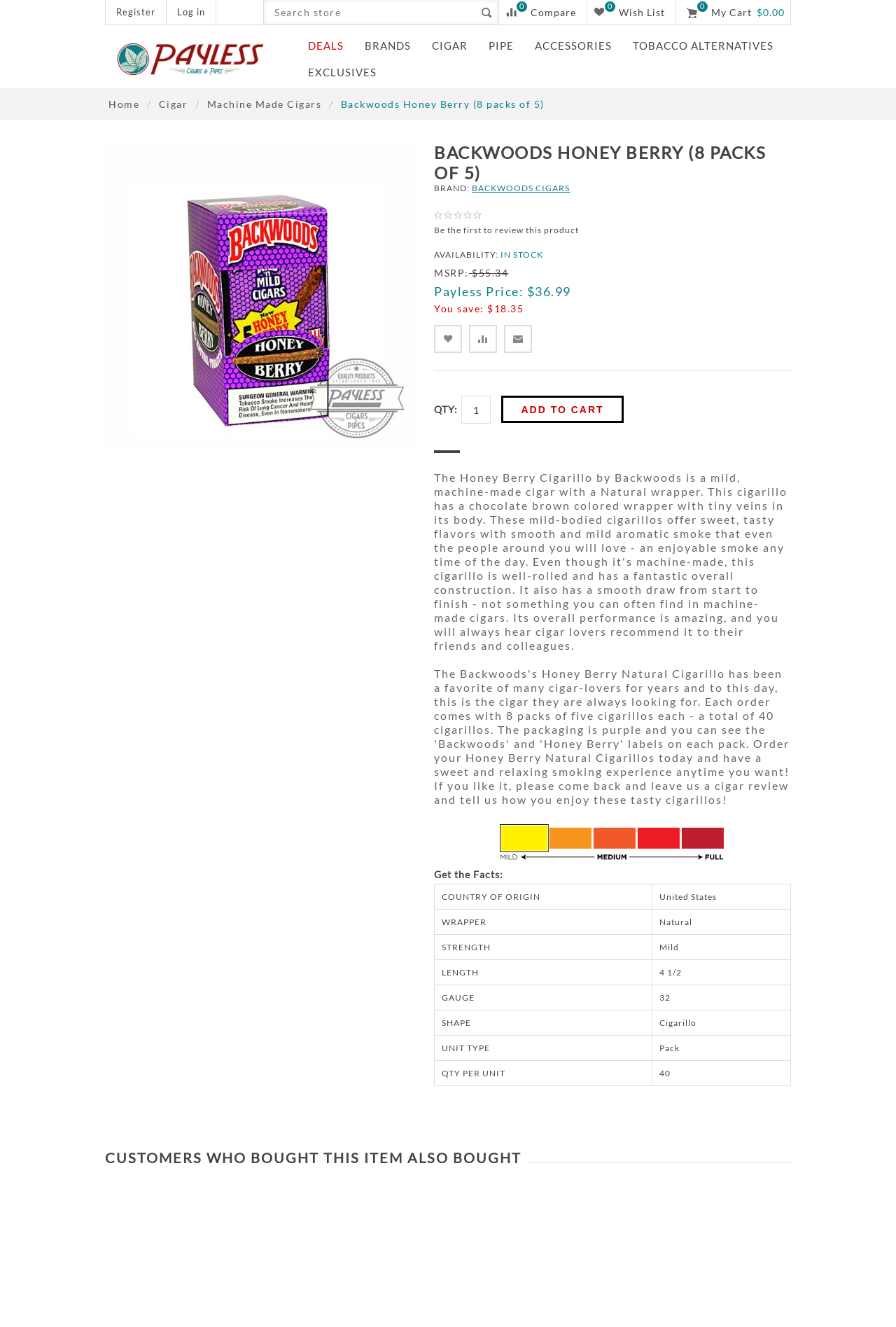Please determine the bounding box coordinates for the element that should be clicked to follow these instructions: "View your cart".

[0.755, 0.0, 0.882, 0.018]